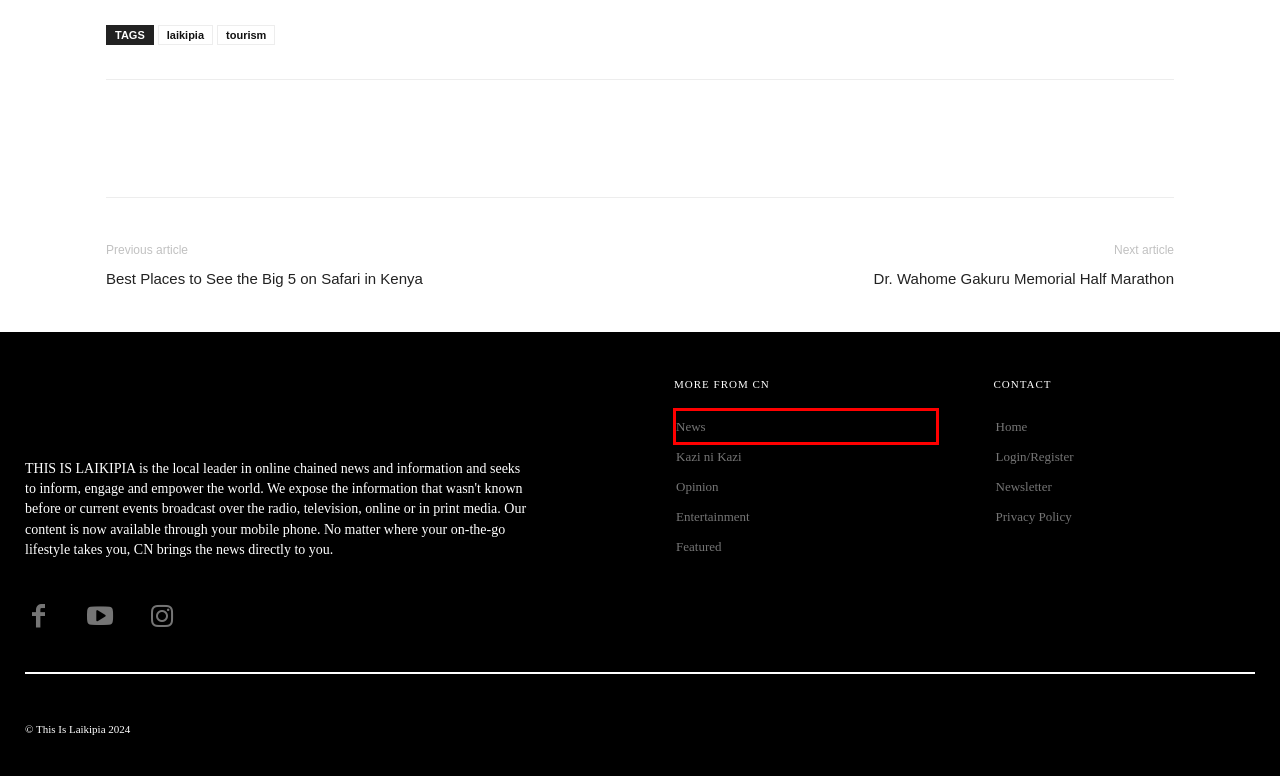You are presented with a screenshot of a webpage containing a red bounding box around a particular UI element. Select the best webpage description that matches the new webpage after clicking the element within the bounding box. Here are the candidates:
A. Privacy Policy | This Is Laikipia
B. Featured | This Is Laikipia
C. Newsletter | This Is Laikipia
D. Kazi ni Kazi | This Is Laikipia
E. Opinion | This Is Laikipia
F. News | This Is Laikipia
G. Entertainment | This Is Laikipia
H. tourism | This Is Laikipia

F